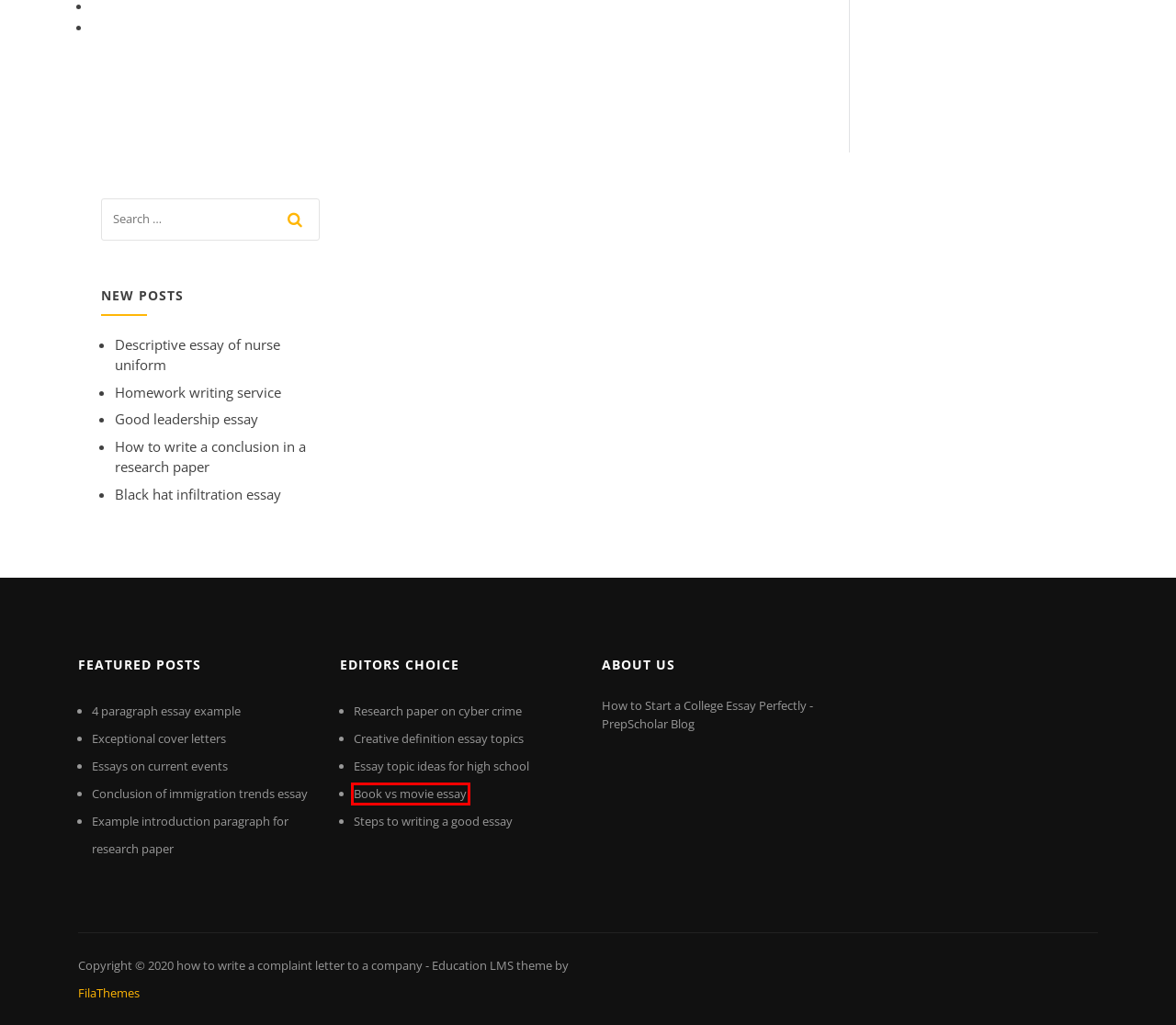You are provided with a screenshot of a webpage where a red rectangle bounding box surrounds an element. Choose the description that best matches the new webpage after clicking the element in the red bounding box. Here are the choices:
A. Essays on current events fdaxr
B. Descriptive essay of nurse uniform fascc
C. Black hat infiltration essay rjrsq
D. Exceptional cover letters nurfb
E. How to write a conclusion in a research paper nnoxf
F. Steps to writing a good essay fqpop
G. Homework writing service vzfzd
H. Book vs movie essay djipp

H